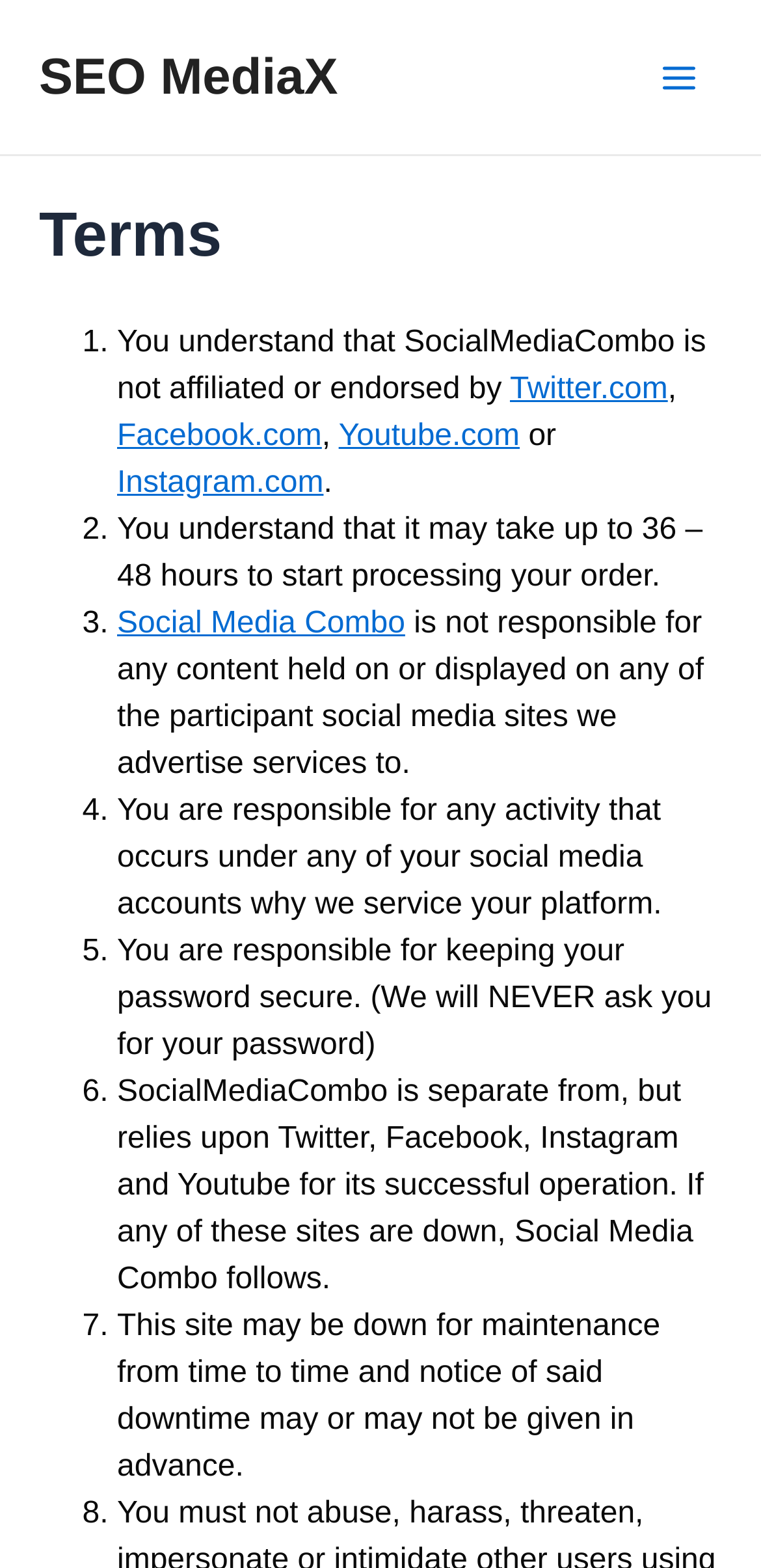What social media platforms are mentioned?
Based on the screenshot, provide a one-word or short-phrase response.

Twitter, Facebook, Youtube, Instagram